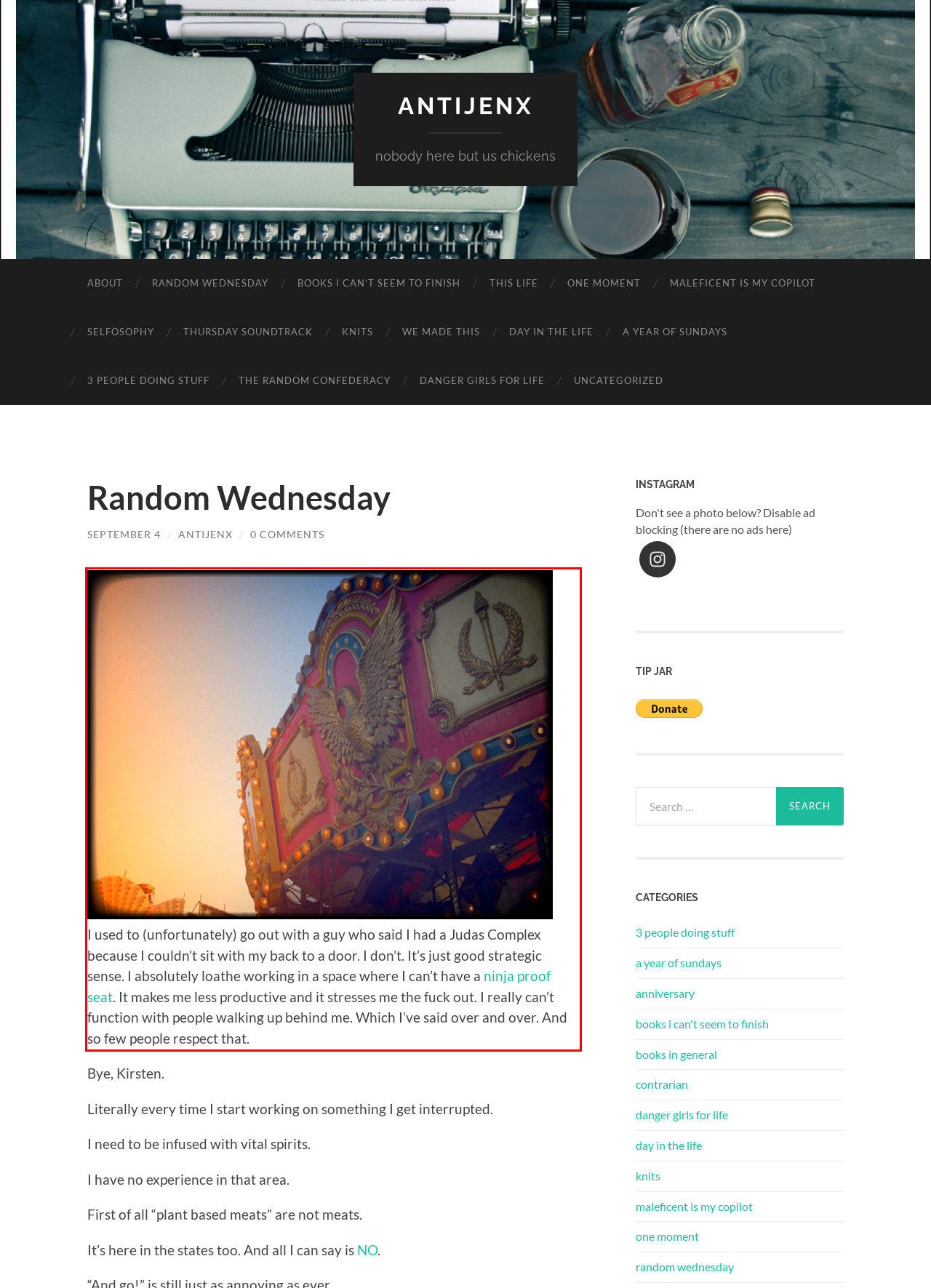Examine the webpage screenshot and use OCR to recognize and output the text within the red bounding box.

I used to (unfortunately) go out with a guy who said I had a Judas Complex because I couldn’t sit with my back to a door. I don’t. It’s just good strategic sense. I absolutely loathe working in a space where I can’t have a ninja proof seat. It makes me less productive and it stresses me the fuck out. I really can’t function with people walking up behind me. Which I’ve said over and over. And so few people respect that.